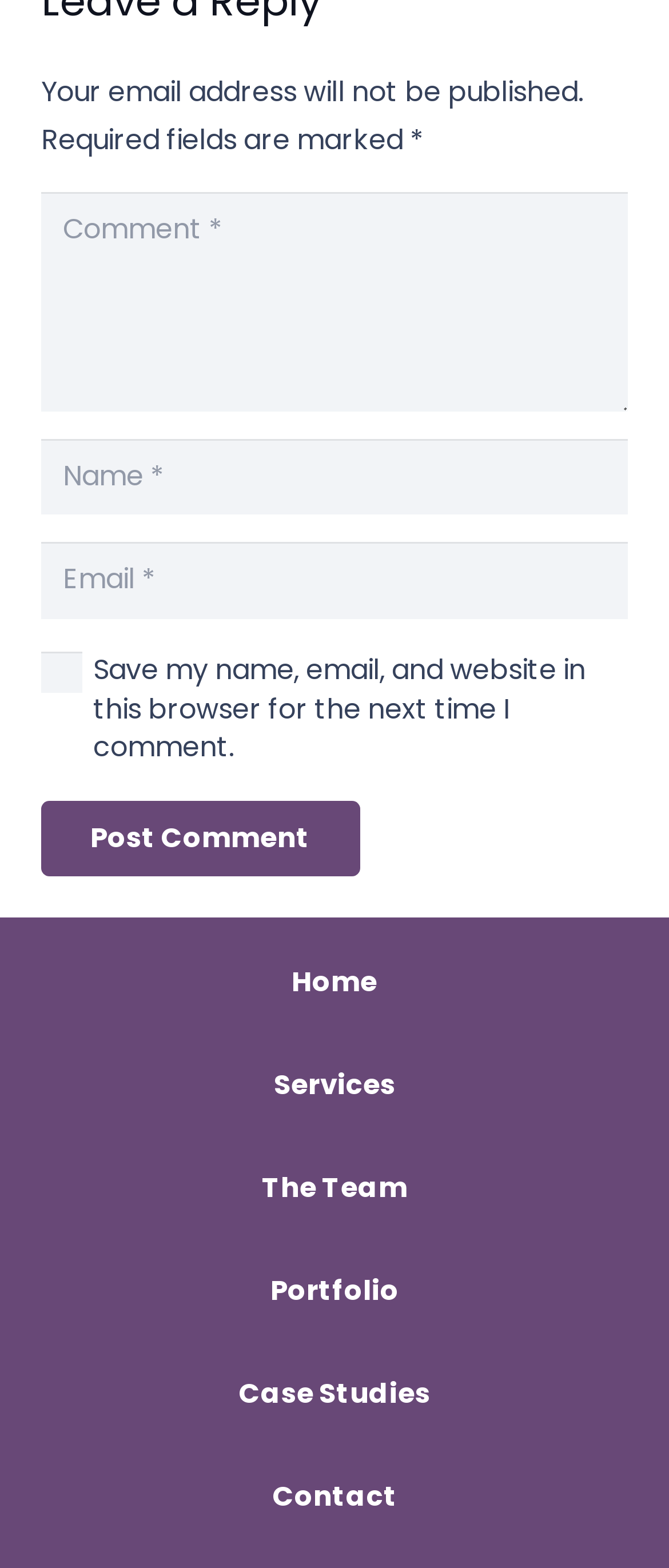How many links are available? Examine the screenshot and reply using just one word or a brief phrase.

6